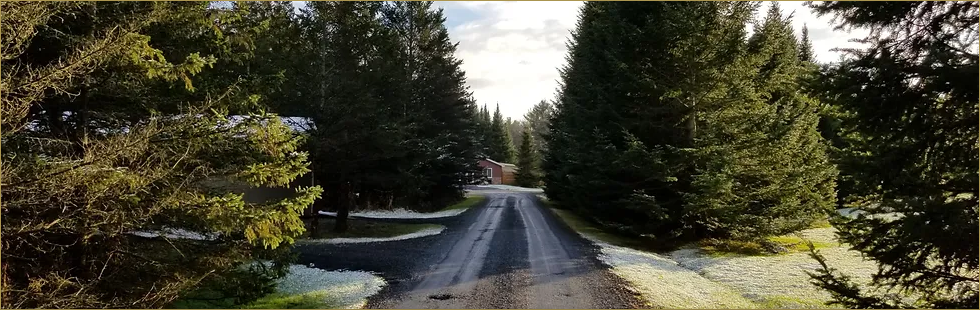Illustrate the image with a detailed caption.

The image captures a serene landscape leading to Pinebrook Kennels, showcasing a picturesque gravel driveway flanked by lush, tall evergreens. The sun casts a warm glow over the scene, illuminating patches of frost that linger on the ground, hinting at a crisp morning. In the distance, a cozy red structure nestled among the trees suggests the welcoming presence of the kennel. This tranquil setting embodies a perfect blend of natural beauty and a sense of peace, making it an ideal environment for boarding pets, ensuring they feel at home amidst nature's charm.